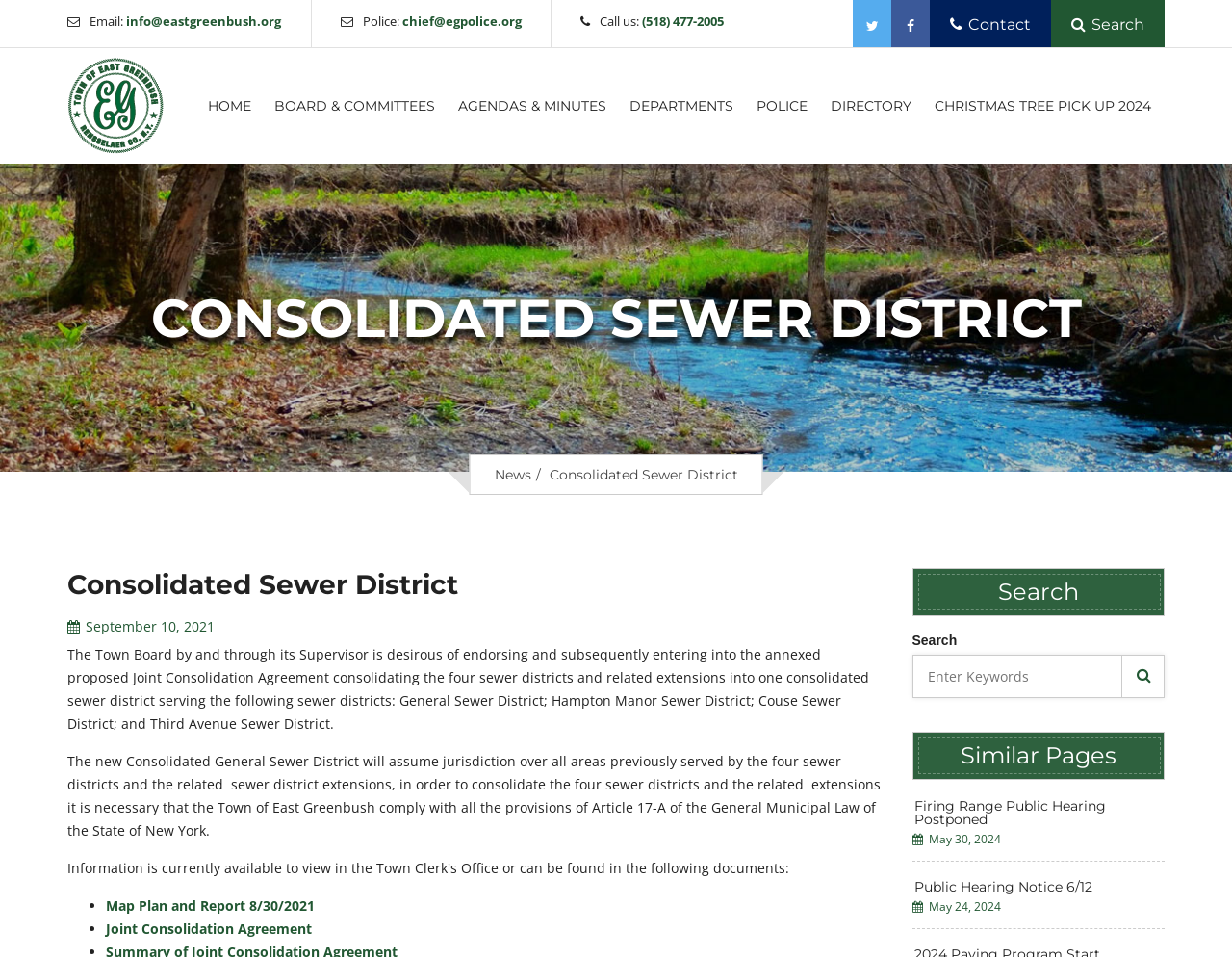Identify the bounding box for the element characterized by the following description: "Firing Range Public Hearing Postponed".

[0.74, 0.83, 0.945, 0.868]